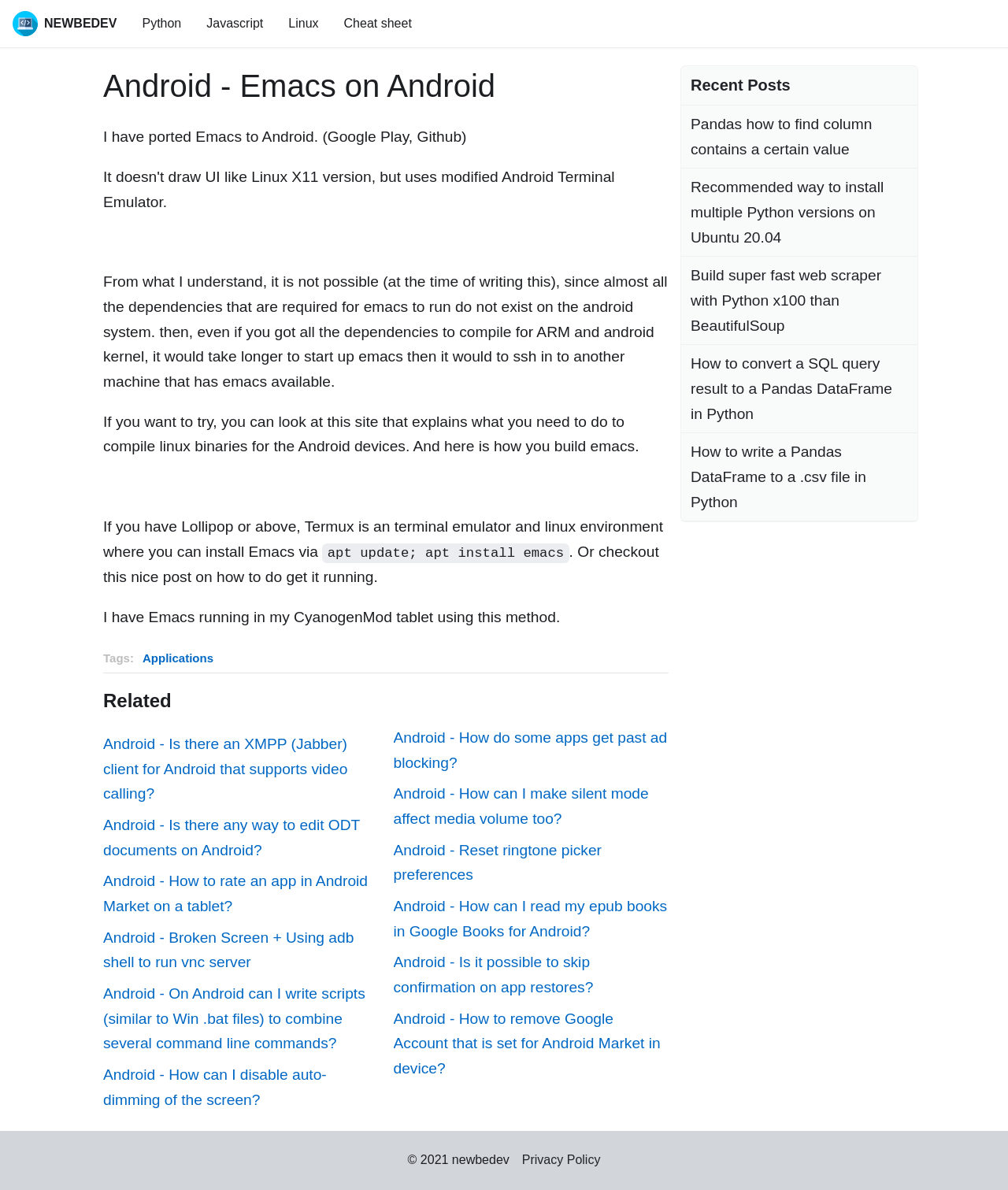Provide an in-depth caption for the webpage.

The webpage is about Emacs on Android, with a focus on porting Emacs to Android devices. At the top left corner, there is a Newbedev logo, accompanied by links to Python, Javascript, Linux, and Cheat sheet. Below these links, there is an article with a heading "Android - Emacs on Android". 

The article starts with a brief introduction, stating that Emacs has been ported to Android, and provides links to Google Play and Github. The text then explains the challenges of running Emacs on Android, citing the lack of dependencies and the complexity of compiling Linux binaries for Android devices. 

The article continues with instructions on how to install Emacs on Android devices, including using Termux, a terminal emulator and Linux environment, and provides a command to install Emacs via apt. There are also links to related posts and resources.

On the right side of the article, there are headings for "Tags:", "Applications", and "Related", with links to related topics and posts. Below the article, there are more links to related posts, including questions about Android, such as how to edit ODT documents, rate an app, and disable auto-dimming of the screen.

At the bottom of the page, there is a section for "Recent Posts", with links to various posts about Python, Pandas, and web scraping. Finally, at the very bottom of the page, there is a copyright notice and a link to the Privacy Policy.